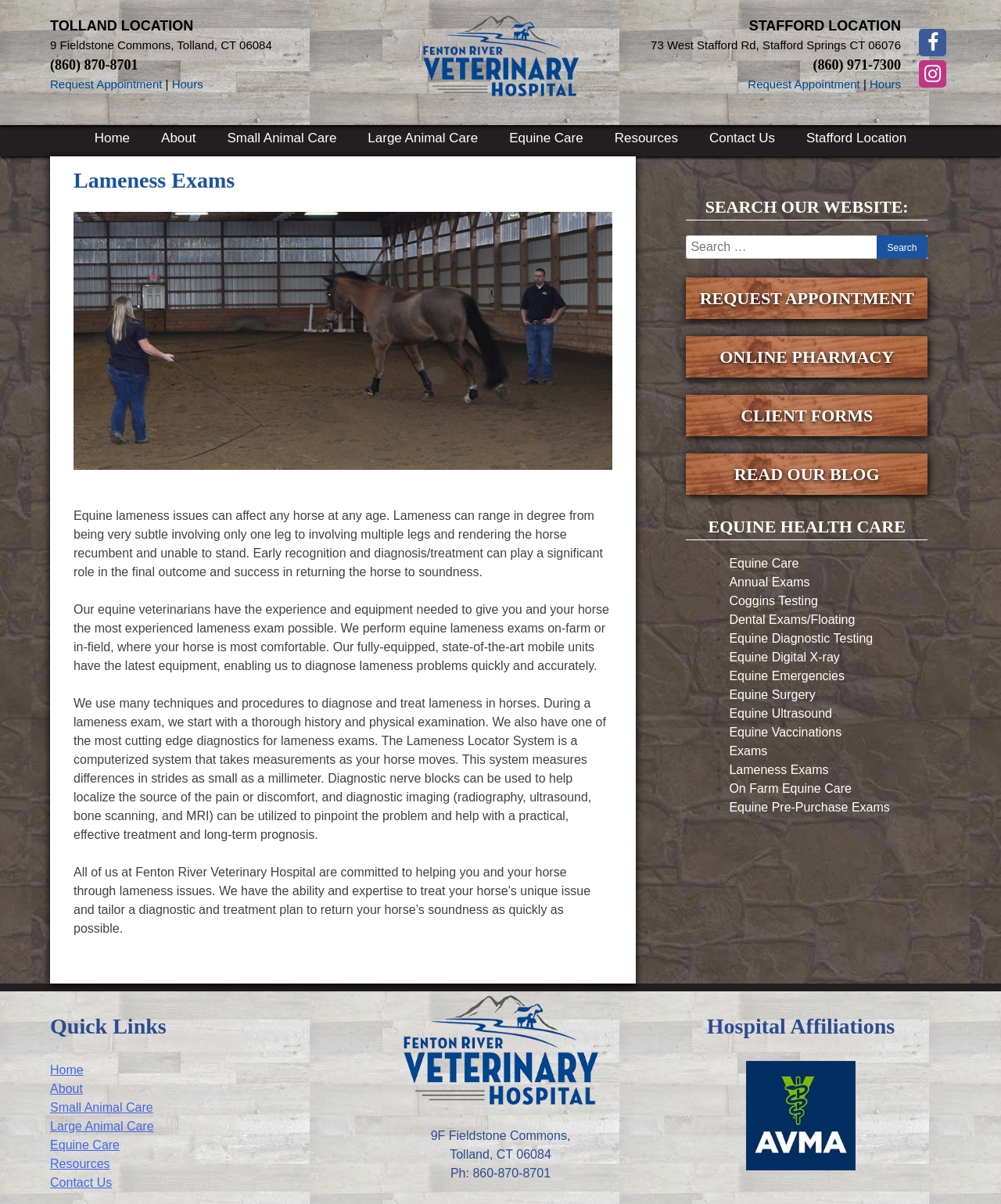Determine the bounding box coordinates of the section I need to click to execute the following instruction: "Request an appointment". Provide the coordinates as four float numbers between 0 and 1, i.e., [left, top, right, bottom].

[0.05, 0.064, 0.162, 0.075]